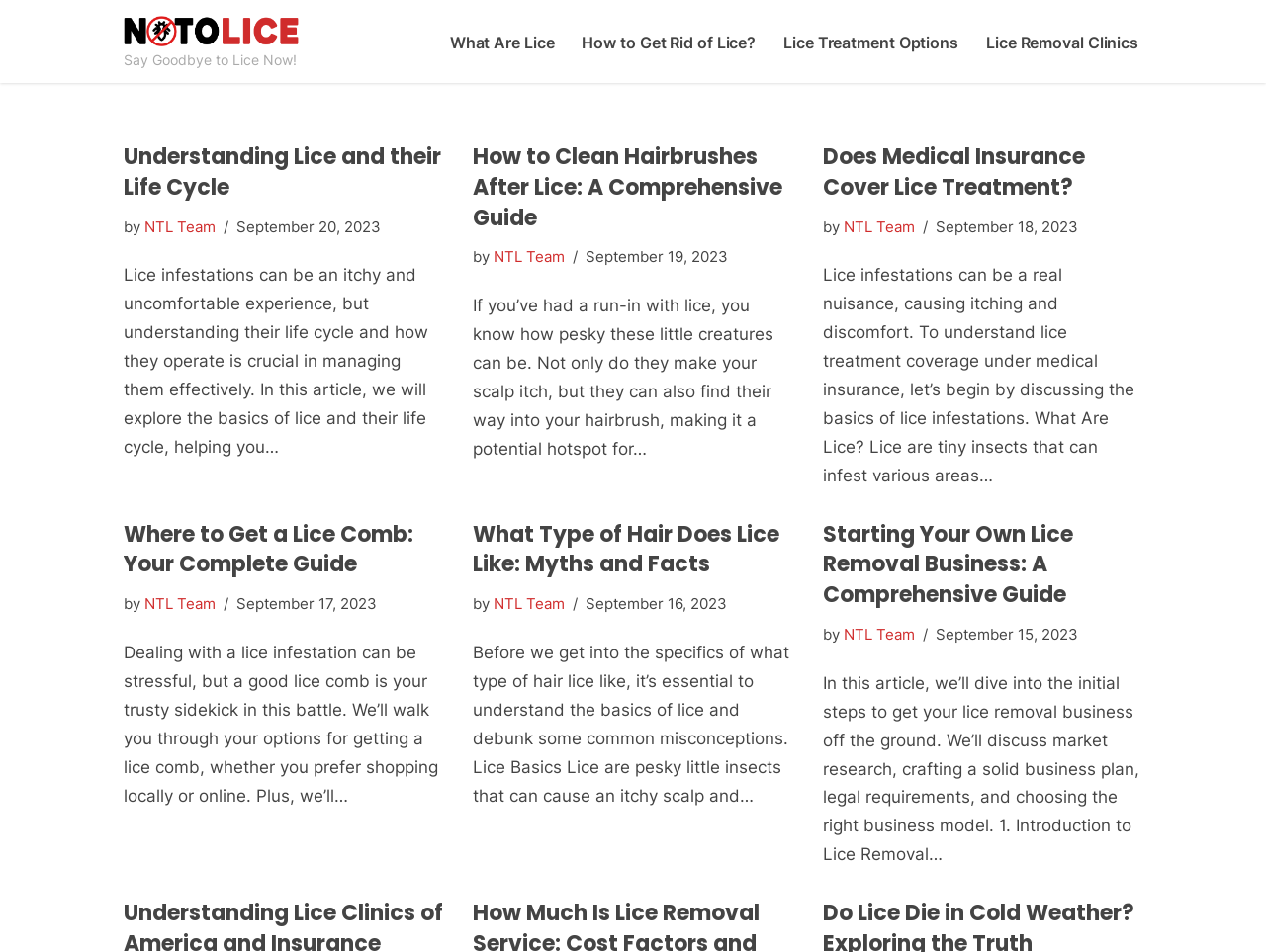Please determine the bounding box coordinates of the clickable area required to carry out the following instruction: "Explore 'Lice Treatment Options'". The coordinates must be four float numbers between 0 and 1, represented as [left, top, right, bottom].

[0.619, 0.031, 0.757, 0.057]